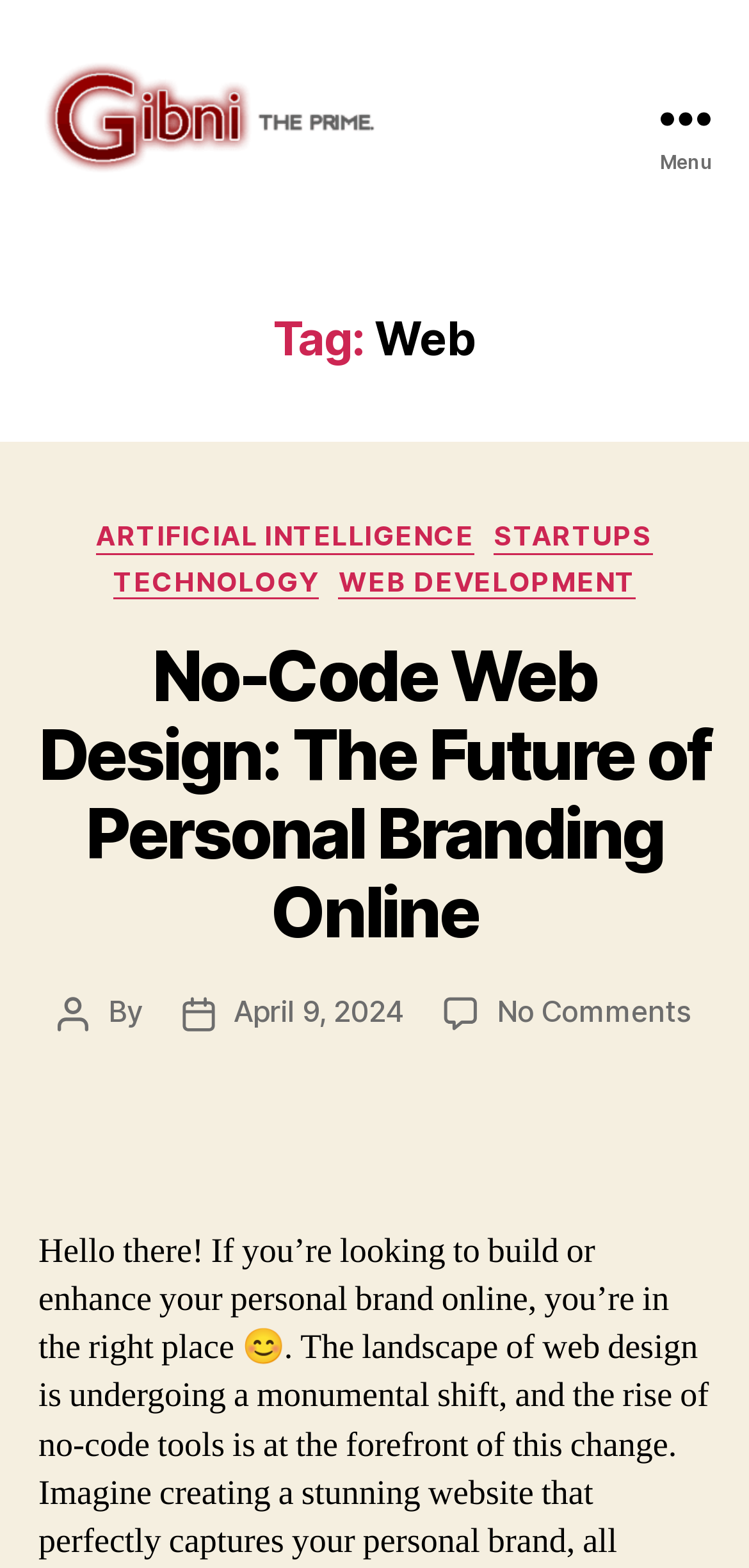Answer the question below using just one word or a short phrase: 
What is the name of the website?

Gibni.com